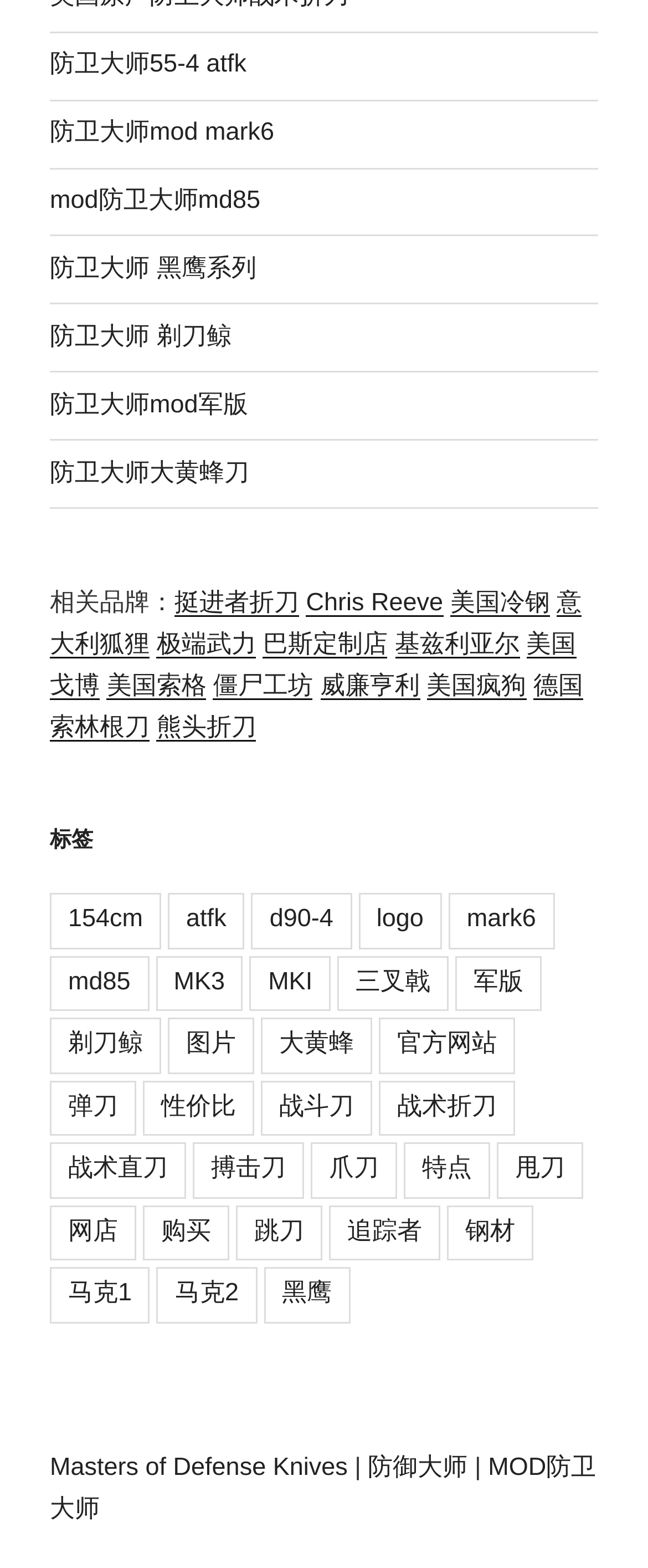Provide the bounding box coordinates of the HTML element this sentence describes: "Masters of Defense Knives". The bounding box coordinates consist of four float numbers between 0 and 1, i.e., [left, top, right, bottom].

[0.077, 0.927, 0.537, 0.945]